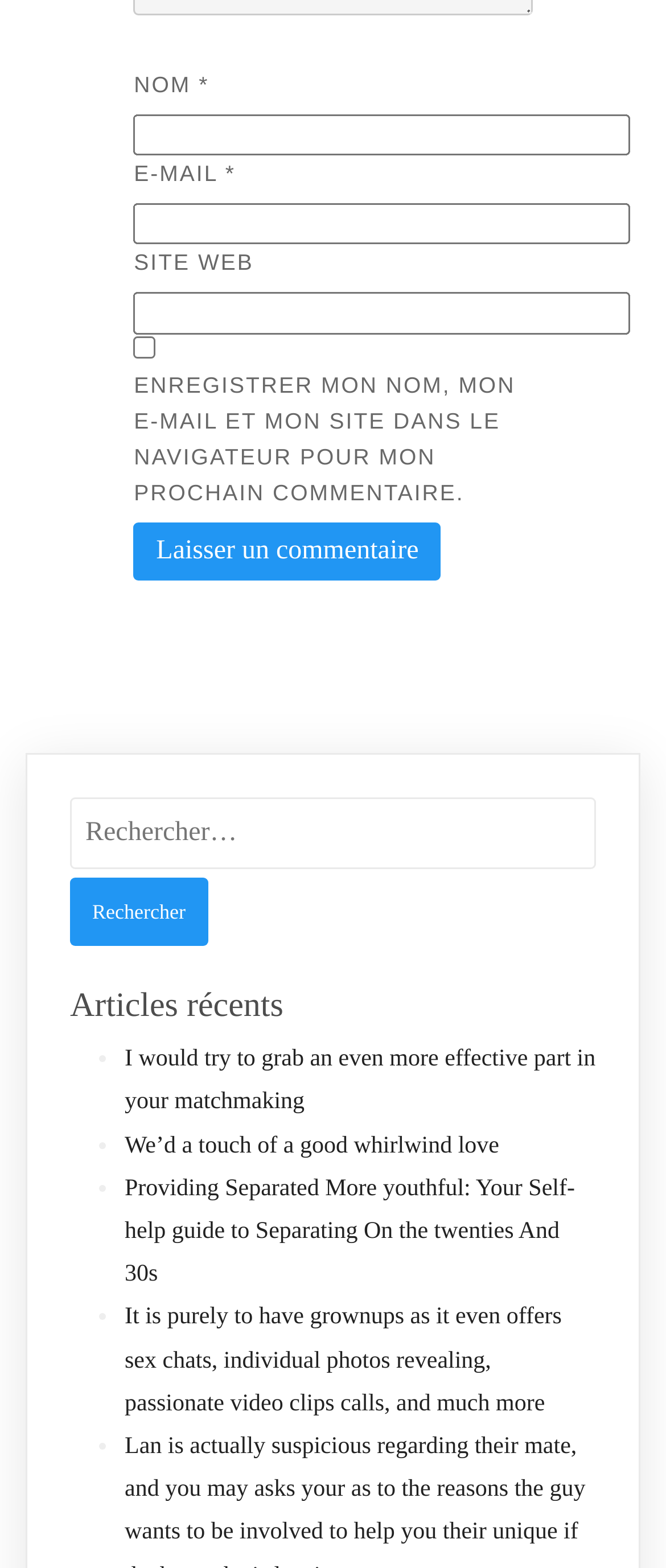What is the purpose of the checkbox?
Provide a detailed answer to the question, using the image to inform your response.

The checkbox is labeled 'ENREGISTRER MON NOM, MON E-MAIL ET MON SITE DANS LE NAVIGATEUR POUR MON PROCHAIN COMMENTAIRE.' which translates to 'REGISTER MY NAME, MY EMAIL AND MY SITE IN THE BROWSER FOR MY NEXT COMMENT.' This suggests that the purpose of the checkbox is to save the user's comment information for future use.